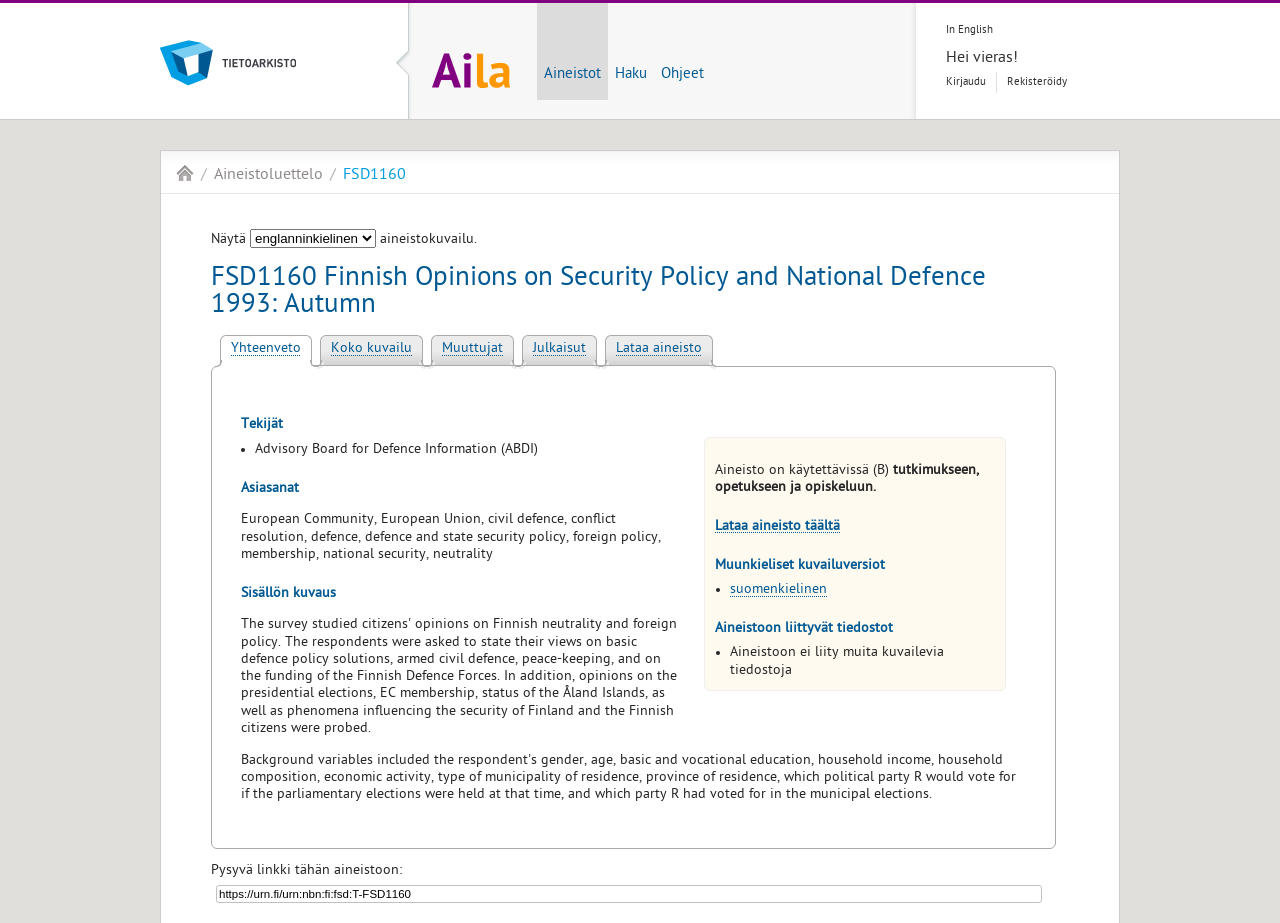Can you determine the bounding box coordinates of the area that needs to be clicked to fulfill the following instruction: "View Yhteenveto"?

[0.18, 0.37, 0.235, 0.388]